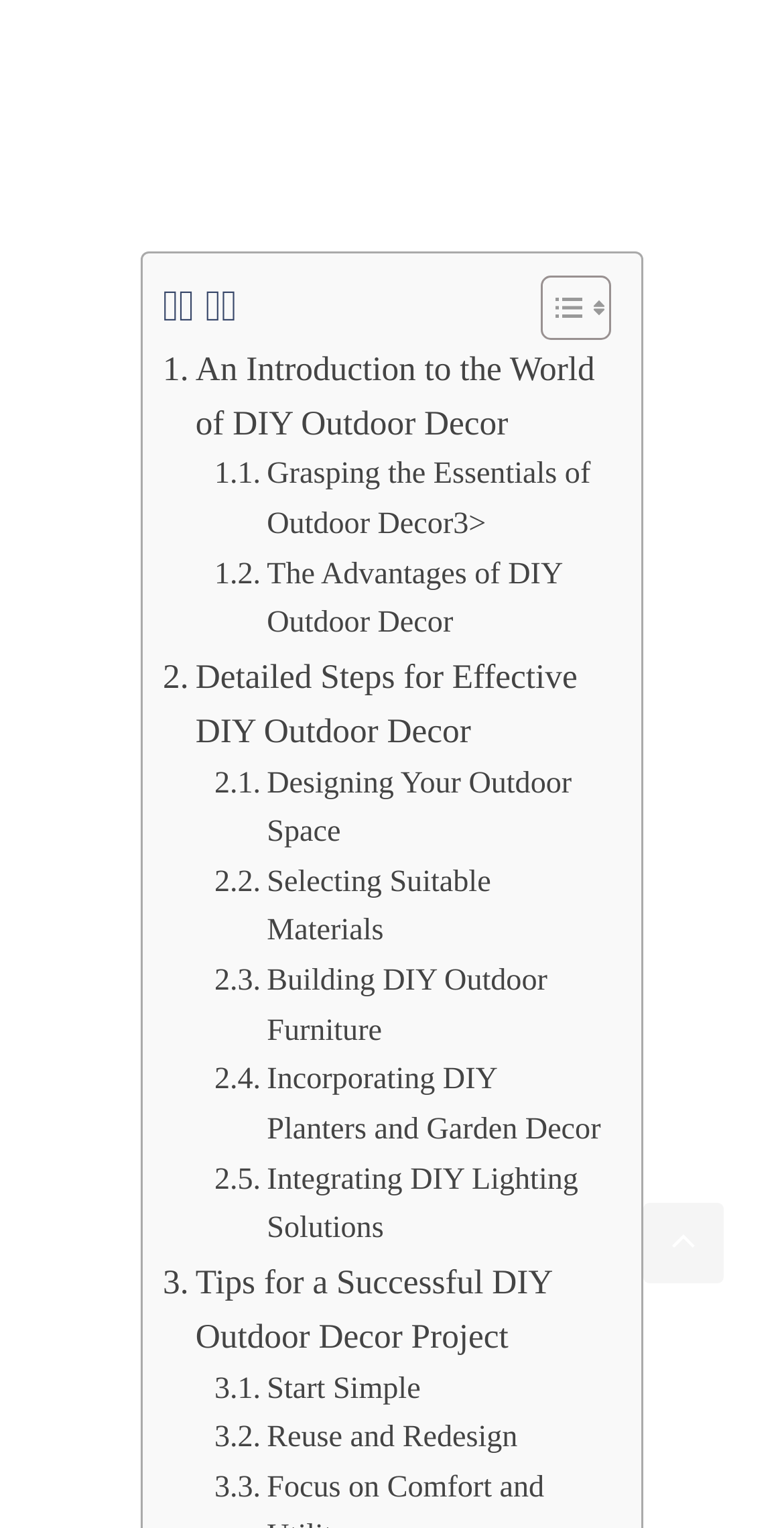Give the bounding box coordinates for the element described as: "Start Simple".

[0.273, 0.893, 0.536, 0.926]